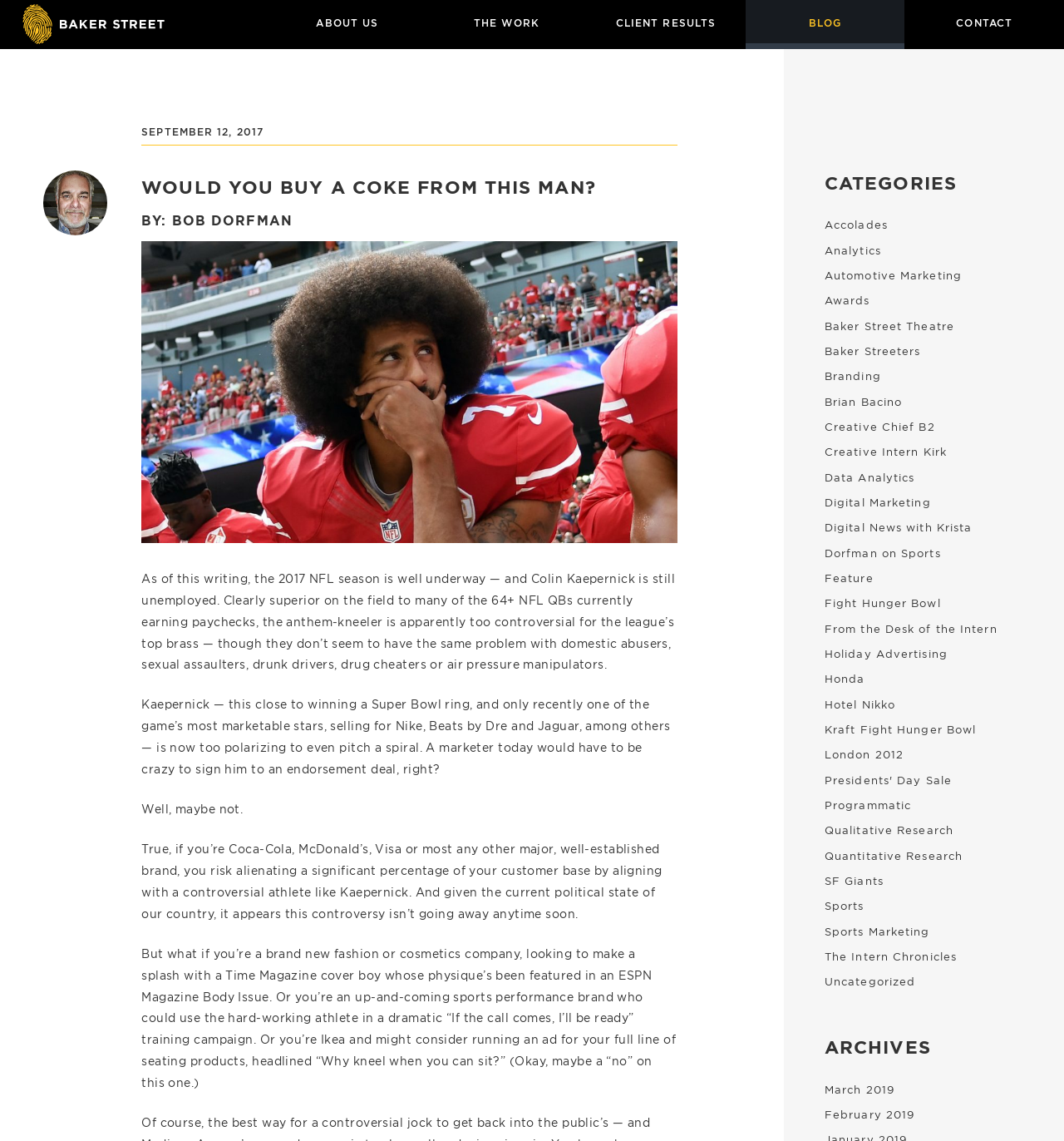Determine the main headline of the webpage and provide its text.

WOULD YOU BUY A COKE FROM THIS MAN?